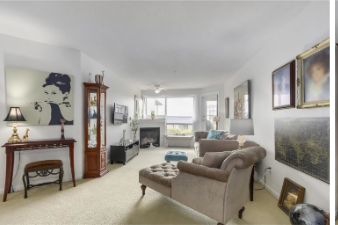What is the color tone of the room?
Answer with a single word or short phrase according to what you see in the image.

Warm